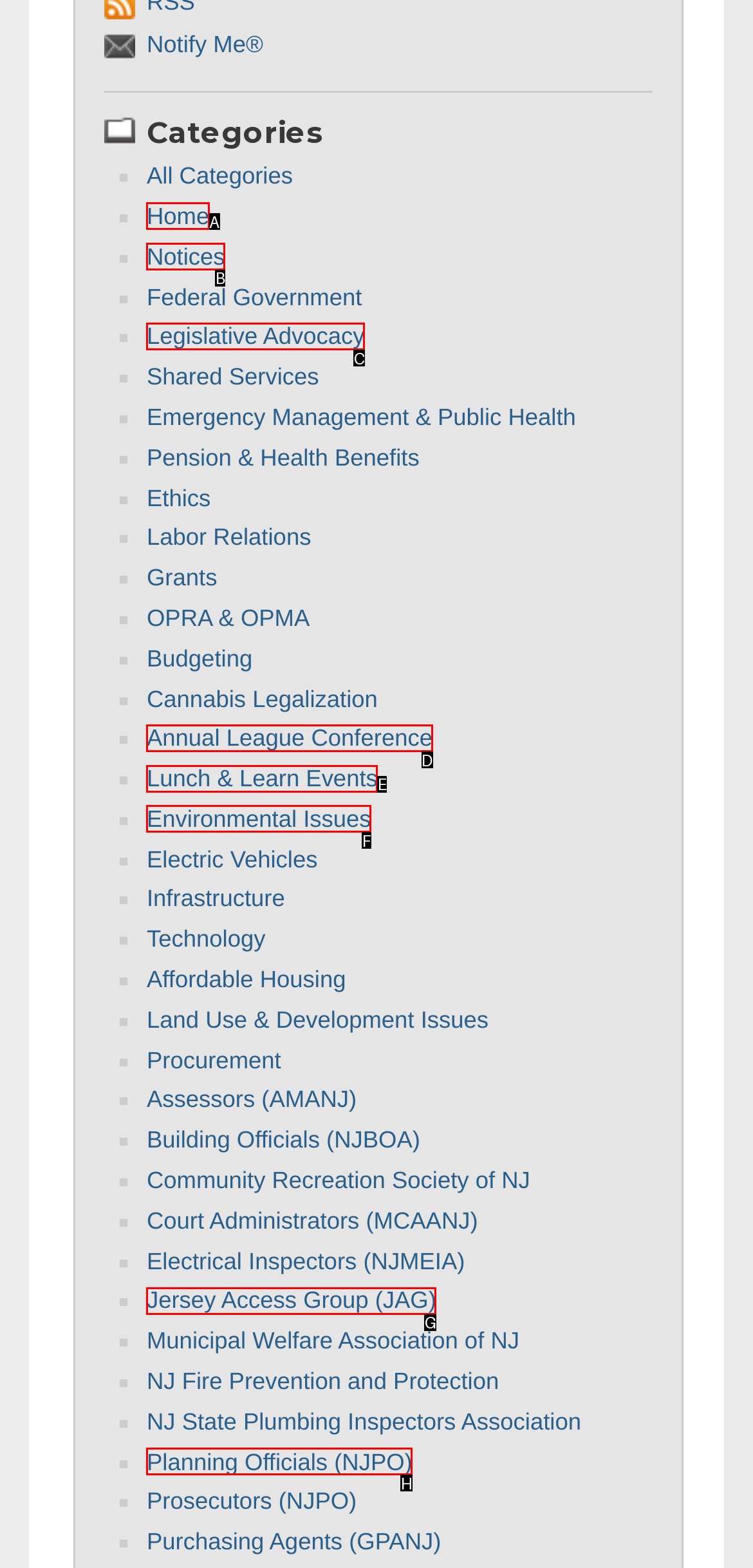Match the HTML element to the description: Uncategorized. Respond with the letter of the correct option directly.

None